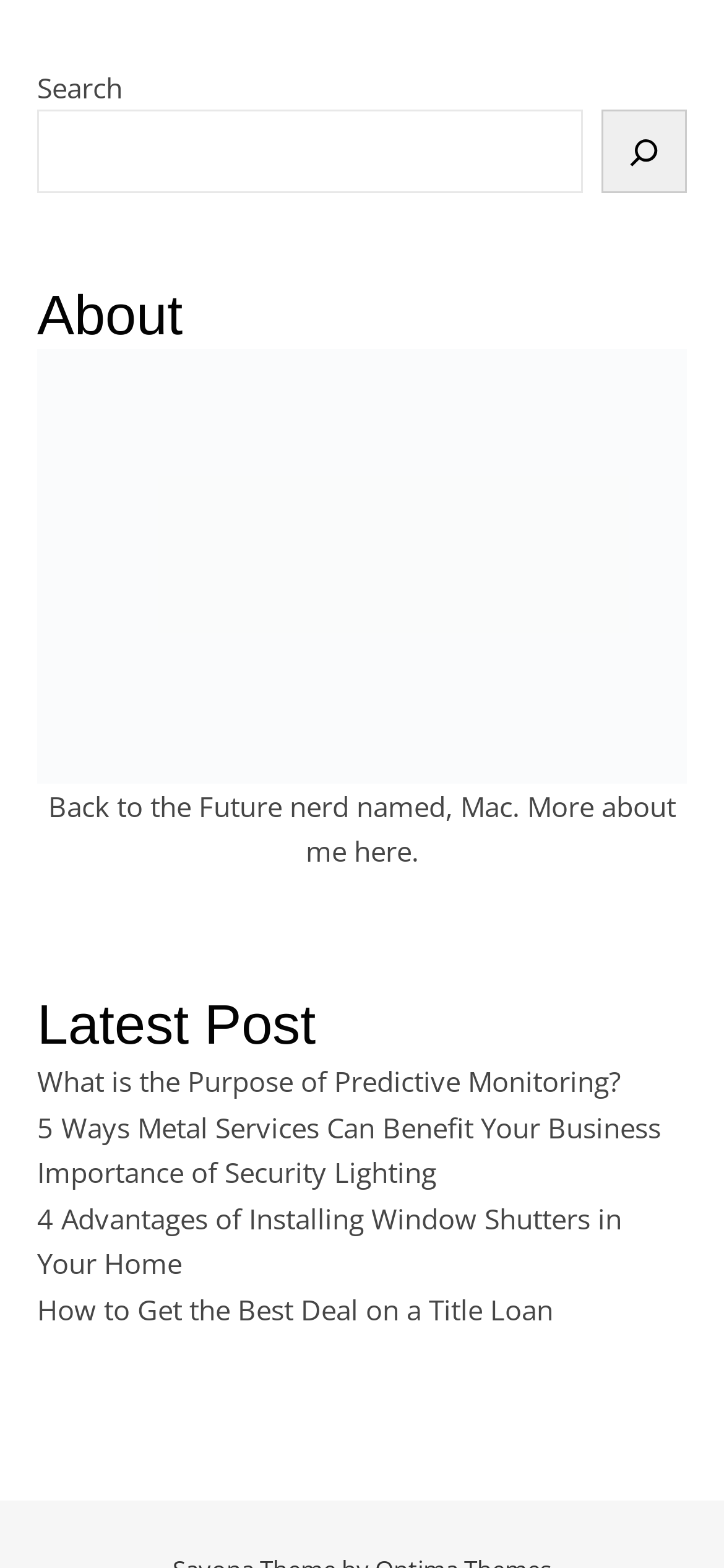Please find the bounding box coordinates of the element that must be clicked to perform the given instruction: "read the latest post". The coordinates should be four float numbers from 0 to 1, i.e., [left, top, right, bottom].

[0.051, 0.677, 0.856, 0.701]